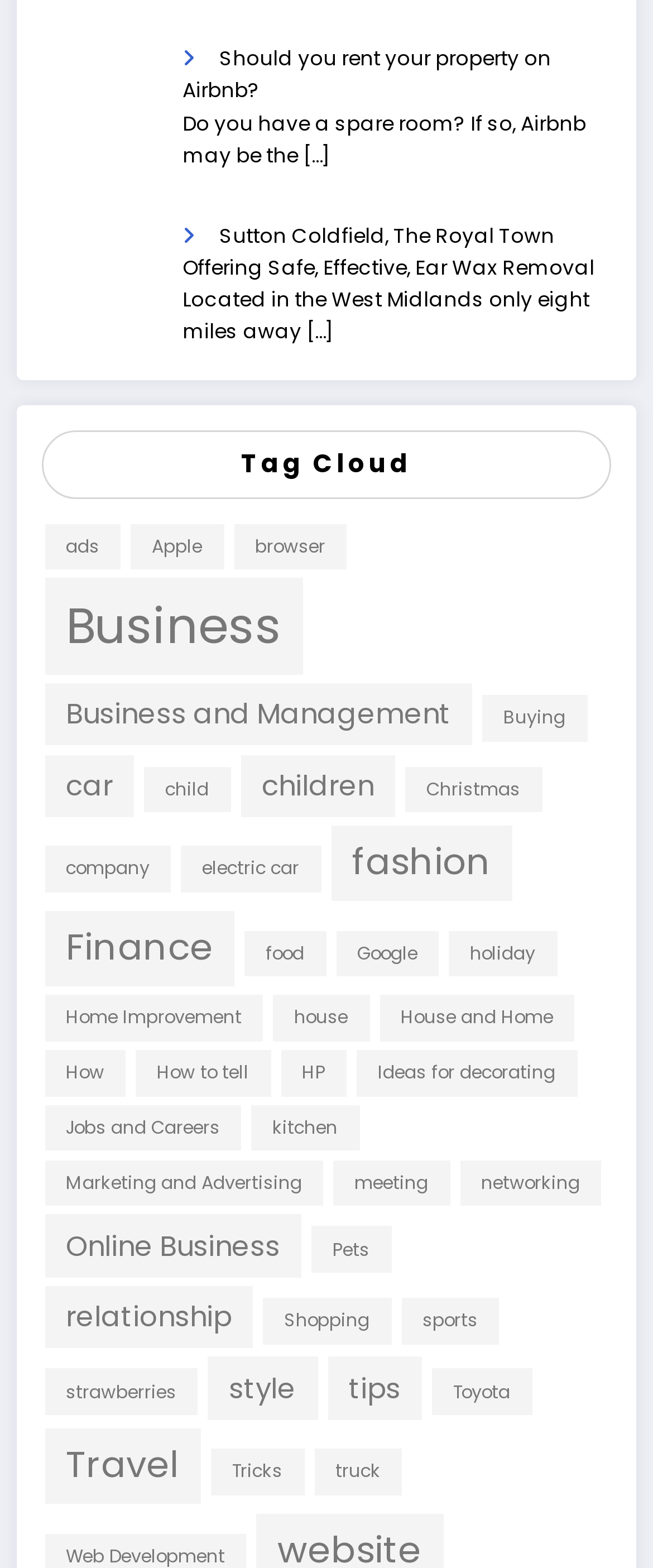Please provide a comprehensive answer to the question below using the information from the image: How many items are related to 'Business and Management'?

The link 'Business and Management (3 items)' is present on the webpage, which indicates that there are 3 items related to 'Business and Management'.